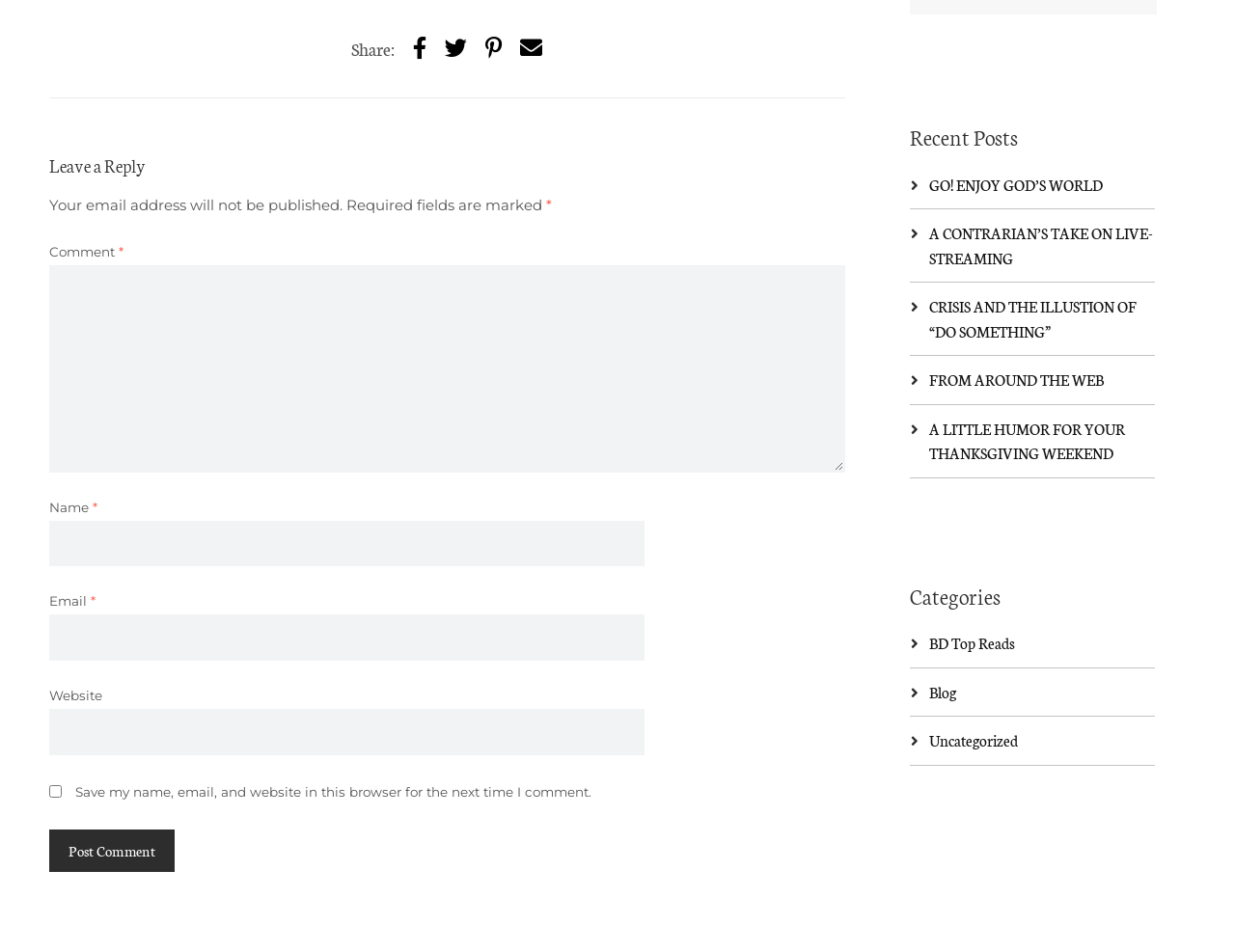Please answer the following question as detailed as possible based on the image: 
How many fields are required in the comment form?

The comment form has three fields marked with an asterisk (*), which indicates that they are required: Name, Email, and Comment. These fields must be filled in before submitting the form.